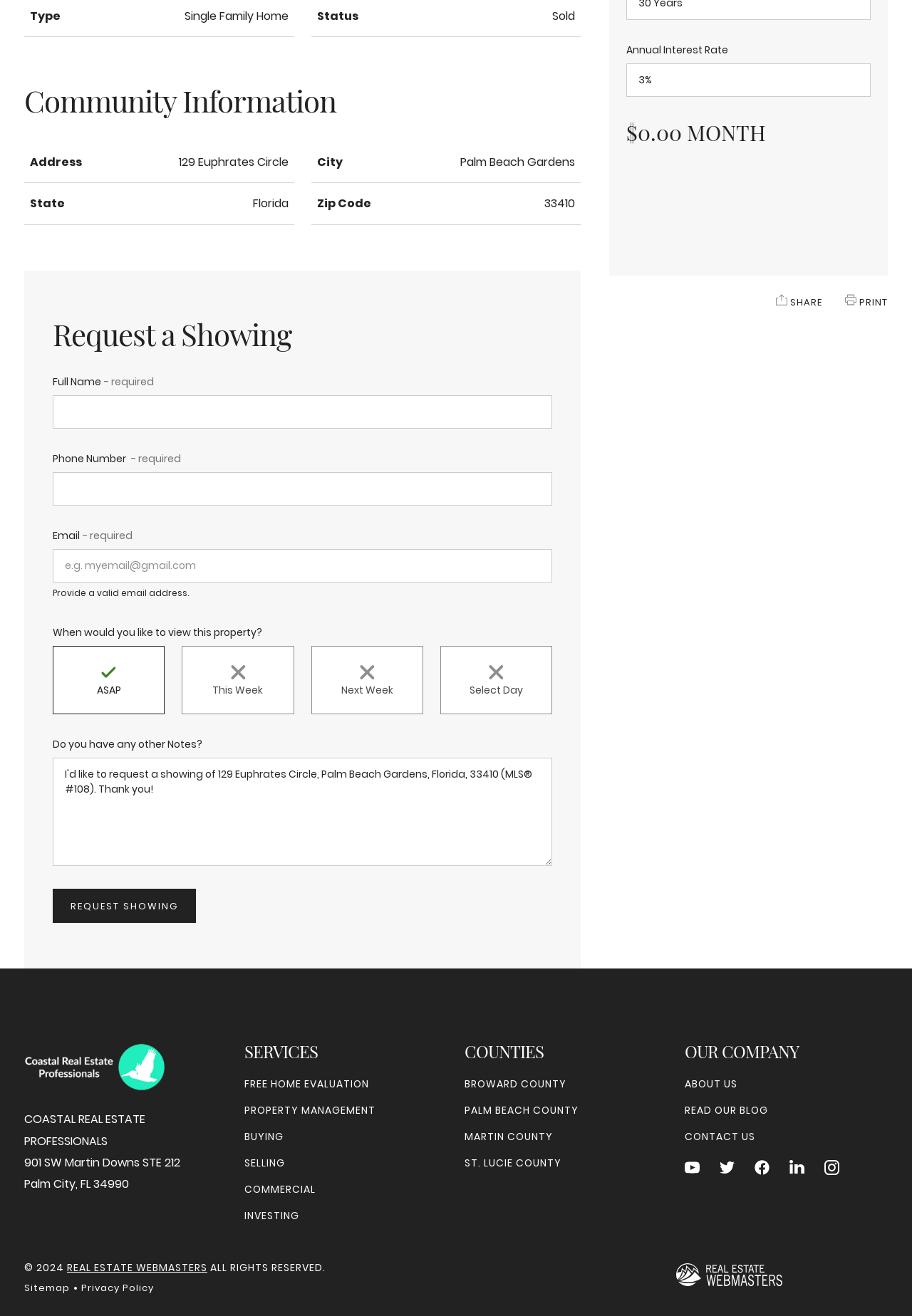How many radio buttons are there for selecting a viewing time?
Refer to the screenshot and respond with a concise word or phrase.

4